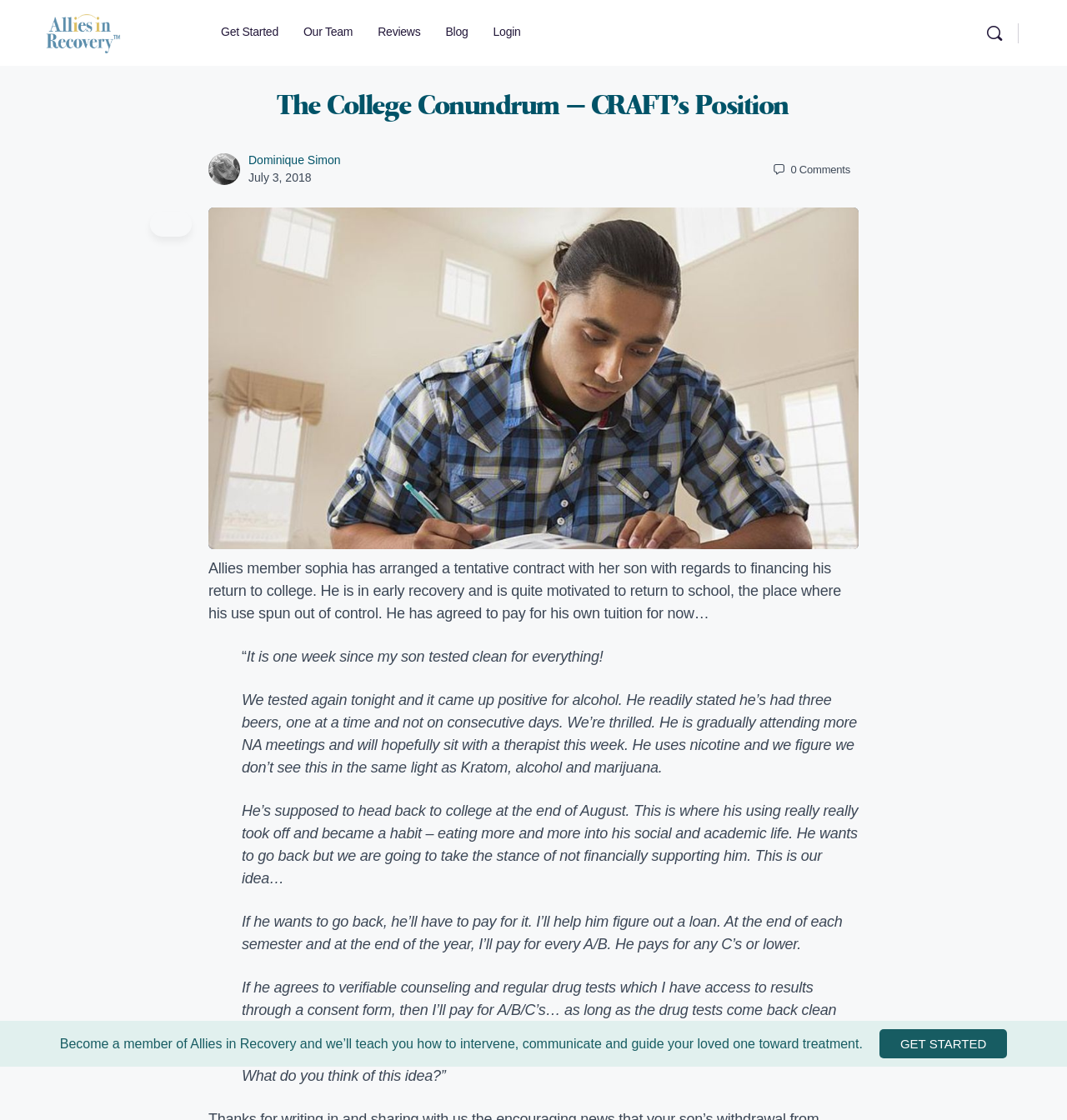Highlight the bounding box coordinates of the element that should be clicked to carry out the following instruction: "Open search". The coordinates must be given as four float numbers ranging from 0 to 1, i.e., [left, top, right, bottom].

None